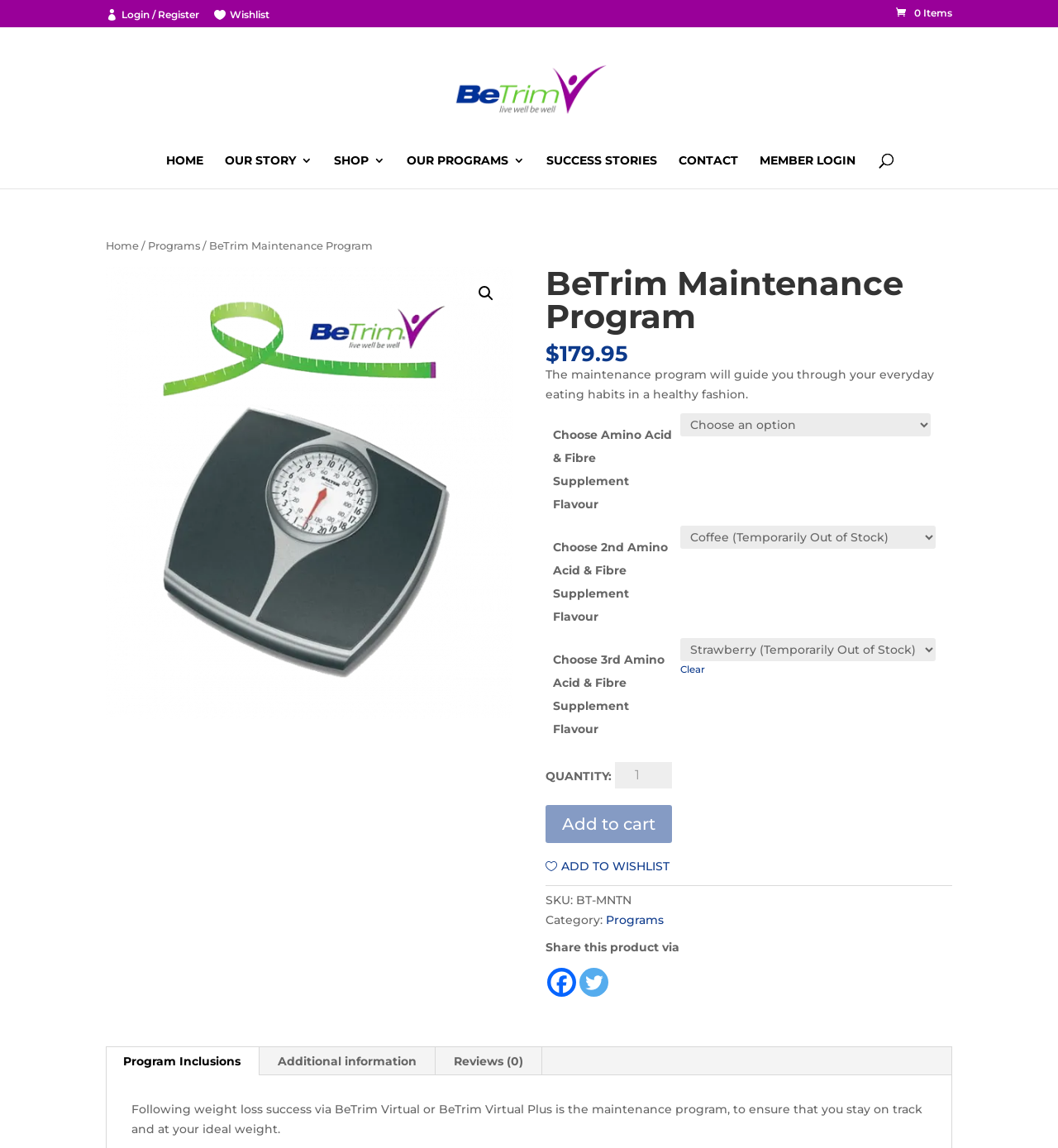Determine the bounding box coordinates of the clickable region to execute the instruction: "Login or register". The coordinates should be four float numbers between 0 and 1, denoted as [left, top, right, bottom].

[0.1, 0.006, 0.188, 0.024]